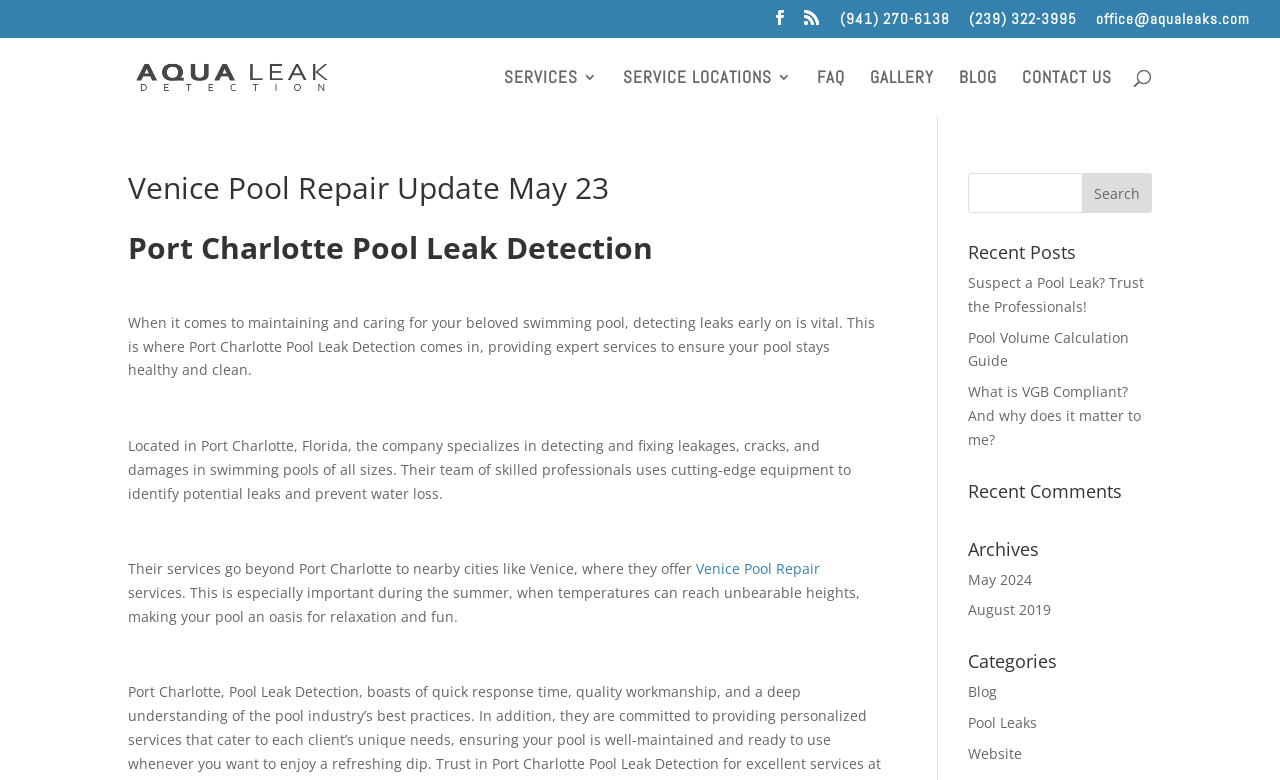Can you specify the bounding box coordinates of the area that needs to be clicked to fulfill the following instruction: "Check recent posts"?

[0.756, 0.312, 0.9, 0.347]